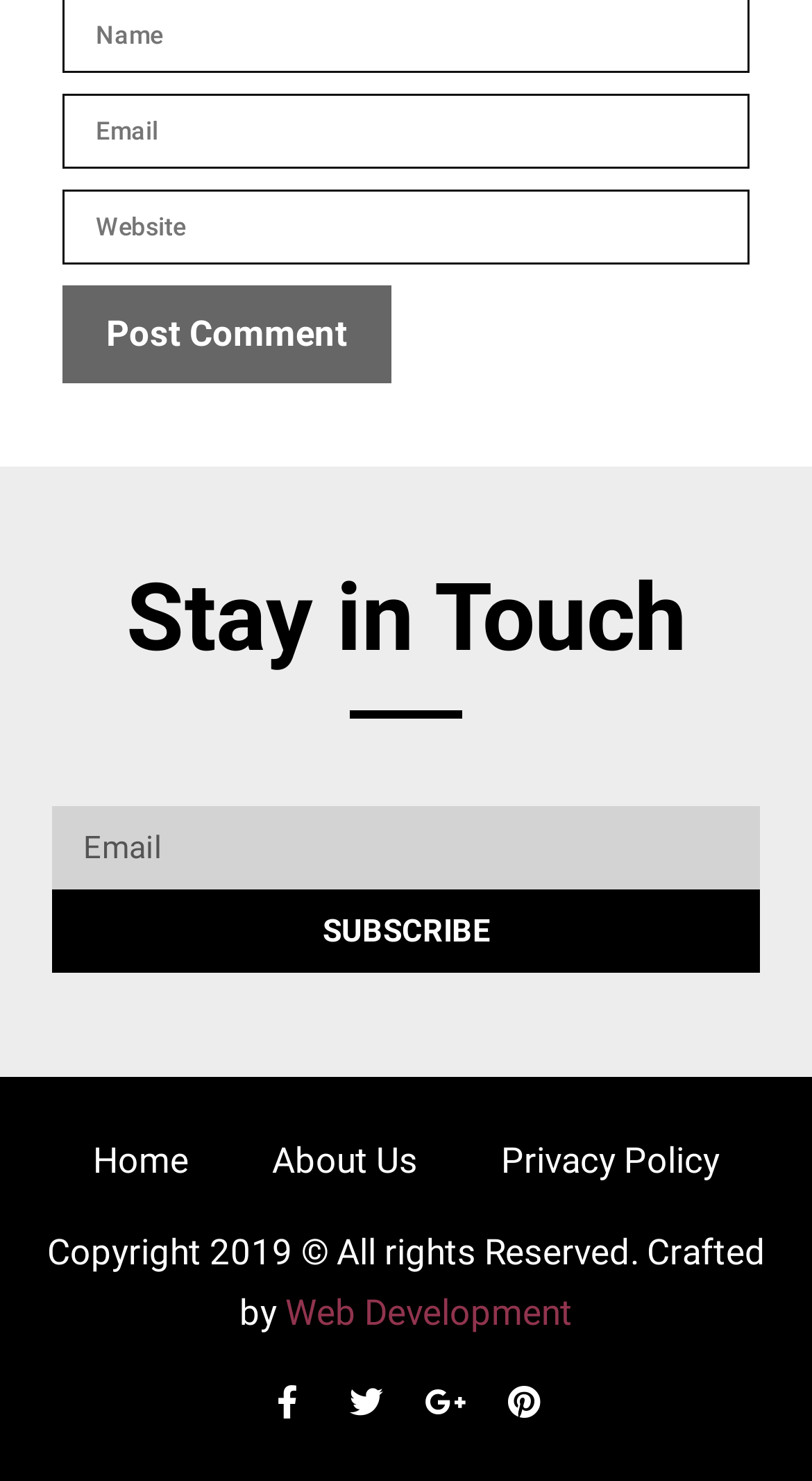Consider the image and give a detailed and elaborate answer to the question: 
What is the purpose of the 'Post Comment' button?

The 'Post Comment' button is located below the 'Email' and 'Website' textboxes, suggesting that it is used to submit a comment after filling in the required information.